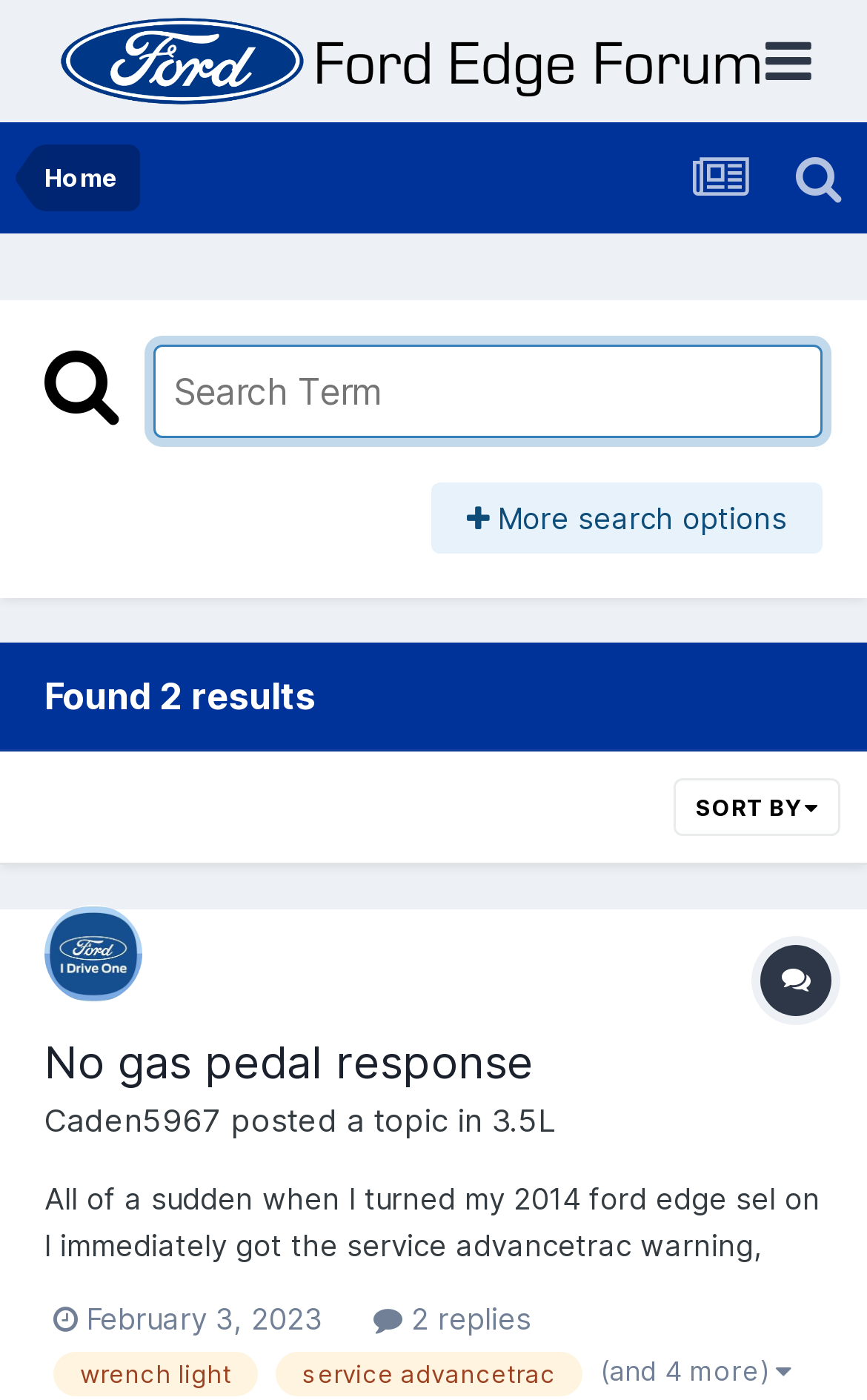Highlight the bounding box coordinates of the element you need to click to perform the following instruction: "Sort search results."

[0.777, 0.557, 0.969, 0.598]